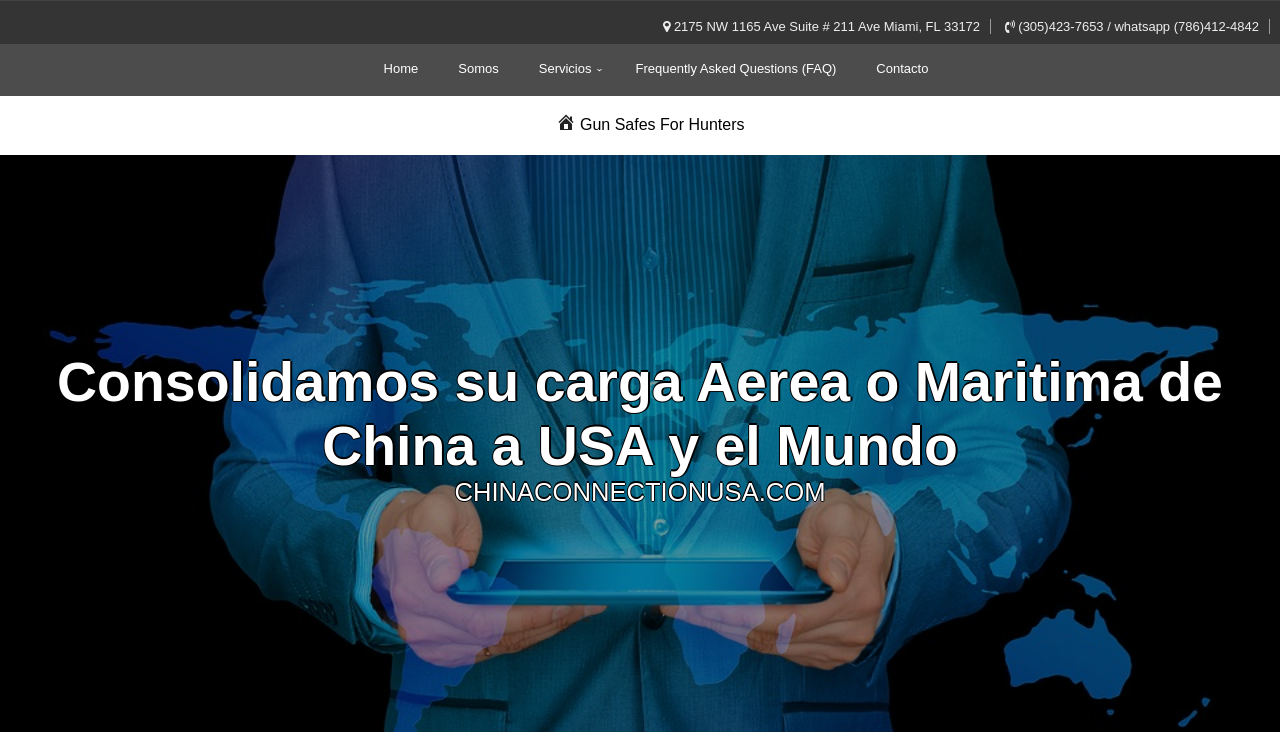Provide an in-depth caption for the webpage.

The webpage appears to be a business website, specifically for a company that provides logistics services for hunters, with a focus on shipping goods from China to the USA and worldwide. 

At the top of the page, there is a navigation menu with five links: "Home", "Somos", "Servicios ›", "Frequently Asked Questions (FAQ)", and "Contacto". These links are positioned horizontally, with "Home" on the left and "Contacto" on the right.

Below the navigation menu, there is a section with the company's contact information, including an address "2175 NW 1165 Ave Suite # 211 Ave Miami, FL 33172" and two phone numbers "(305)423-7653" and "whatsapp (786)412-4842". This section is positioned near the top center of the page.

To the right of the contact information, there is a small icon represented by "\uf102" and the company name "Gun Safes For Hunters" in text. 

The main content of the page is a large link that spans almost the entire width of the page, with the text "Consolidamos su carga Aerea o Maritima de China a USA y el Mundo". This link is positioned in the middle of the page.

At the bottom of the page, there is a footer section with the company's website "CHINACONNECTIONUSA.COM" in text.